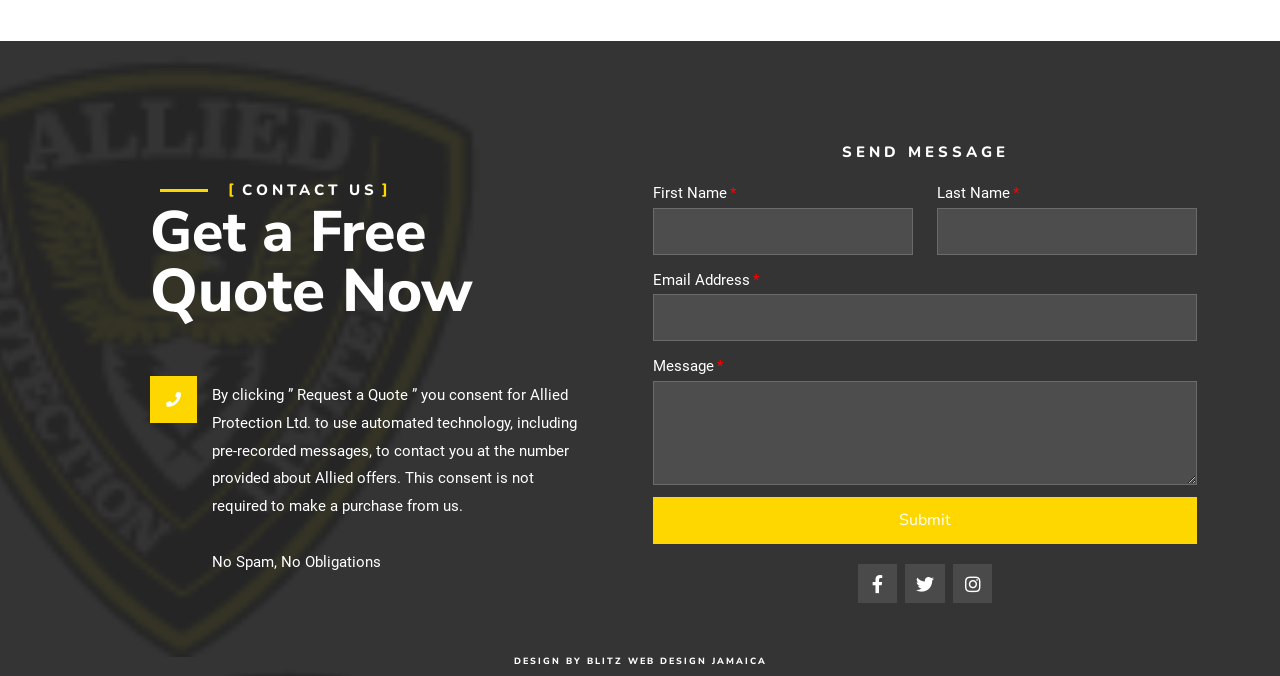Determine the bounding box coordinates for the clickable element required to fulfill the instruction: "Enter email address". Provide the coordinates as four float numbers between 0 and 1, i.e., [left, top, right, bottom].

[0.51, 0.436, 0.935, 0.505]